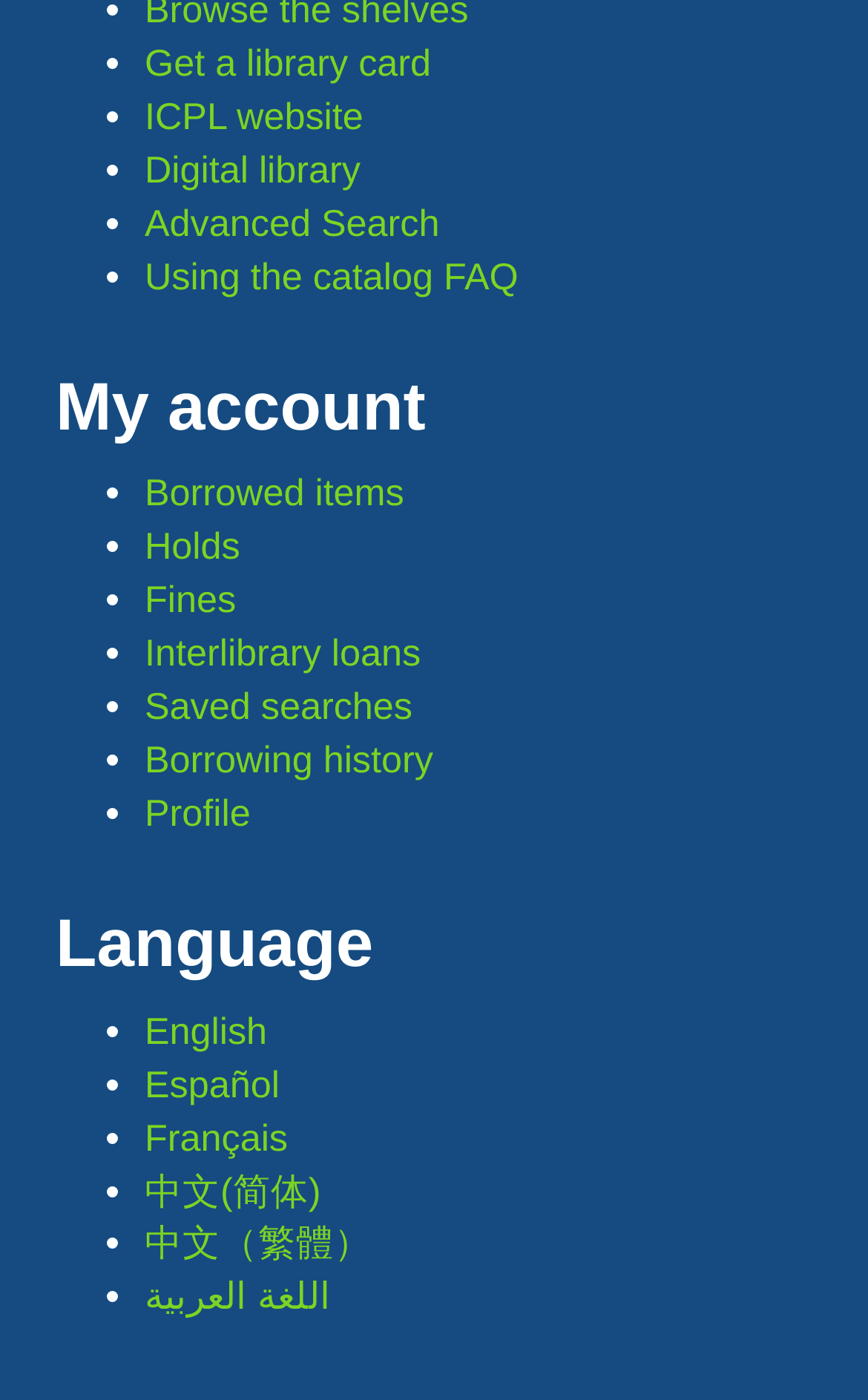Identify the bounding box coordinates necessary to click and complete the given instruction: "Get a library card".

[0.167, 0.452, 0.544, 0.486]